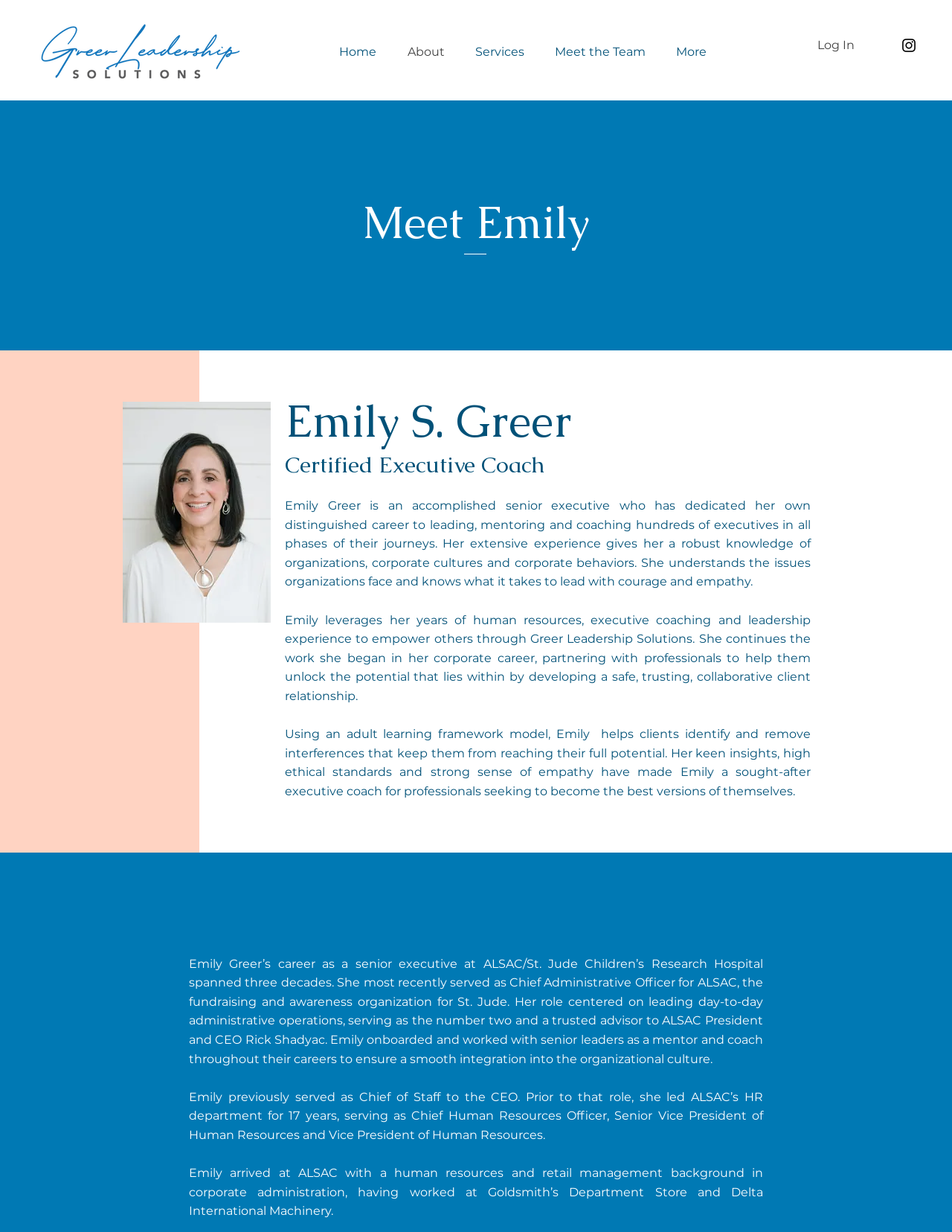Describe every aspect of the webpage comprehensively.

The webpage is about Emily S. Greer, a certified executive coach. At the top left corner, there is a logo of Greer Leadership Solutions. Below the logo, there is a navigation menu with links to "Home", "About", "Services", "Meet the Team", and "More". 

To the right of the navigation menu, there is a "Log In" button. Next to the button, there is a social media link to Instagram. 

The main content of the page is divided into two sections. On the left side, there is a heading "Meet Emily" and a photo of Emily S. Greer. Below the photo, there is a text describing Emily's career as a senior executive at ALSAC/St. Jude Children’s Research Hospital, including her roles and responsibilities.

On the right side, there is a heading "Emily S. Greer" and a subheading "Career Overview". Below the subheading, there are several paragraphs describing Emily's career, including her experience as Chief Administrative Officer, Chief of Staff to the CEO, and Chief Human Resources Officer. 

Further down the page, there are more paragraphs describing Emily's accomplishments, her approach to executive coaching, and how she empowers others through Greer Leadership Solutions.